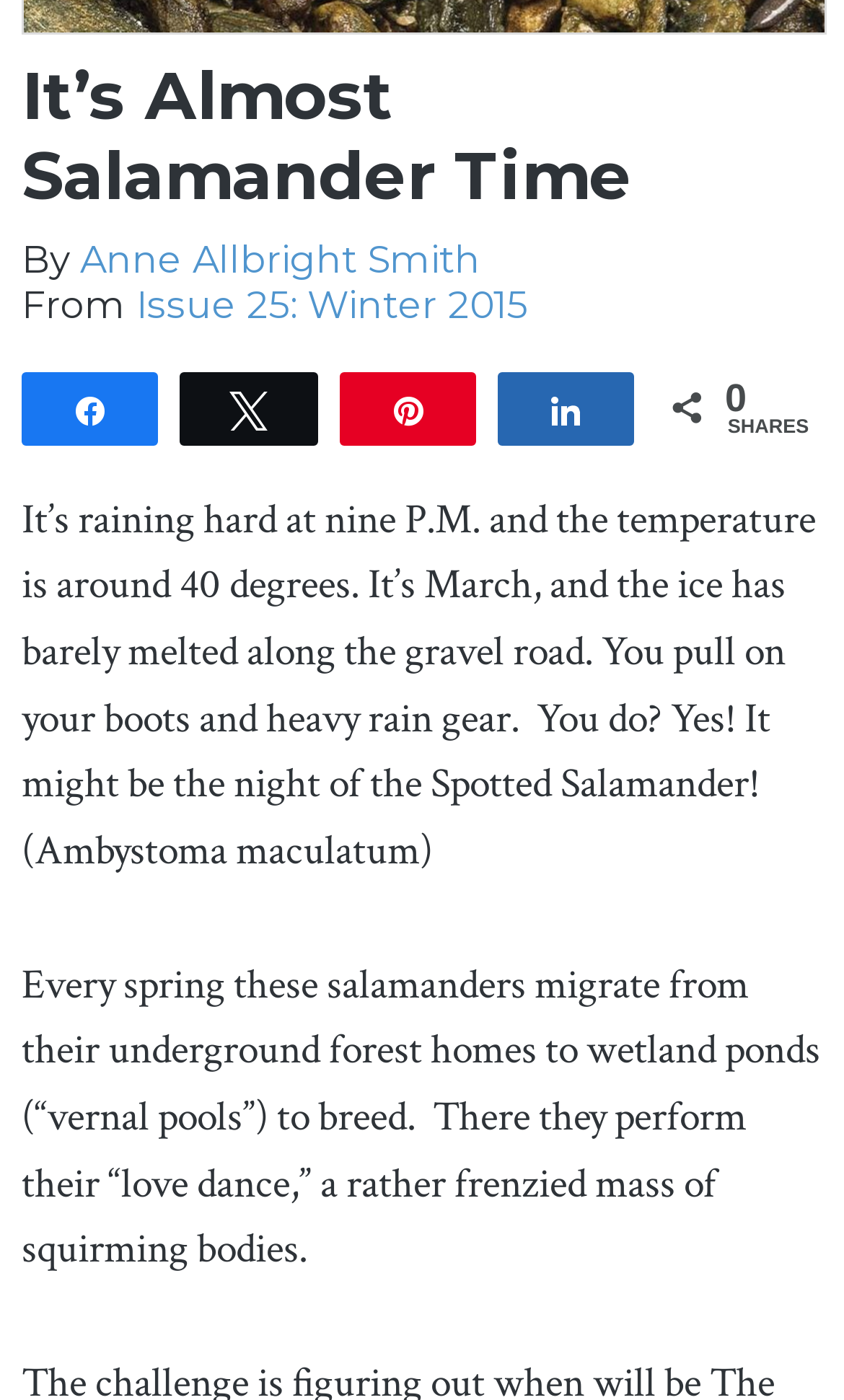Determine the bounding box coordinates for the HTML element described here: "Share".

[0.592, 0.267, 0.749, 0.313]